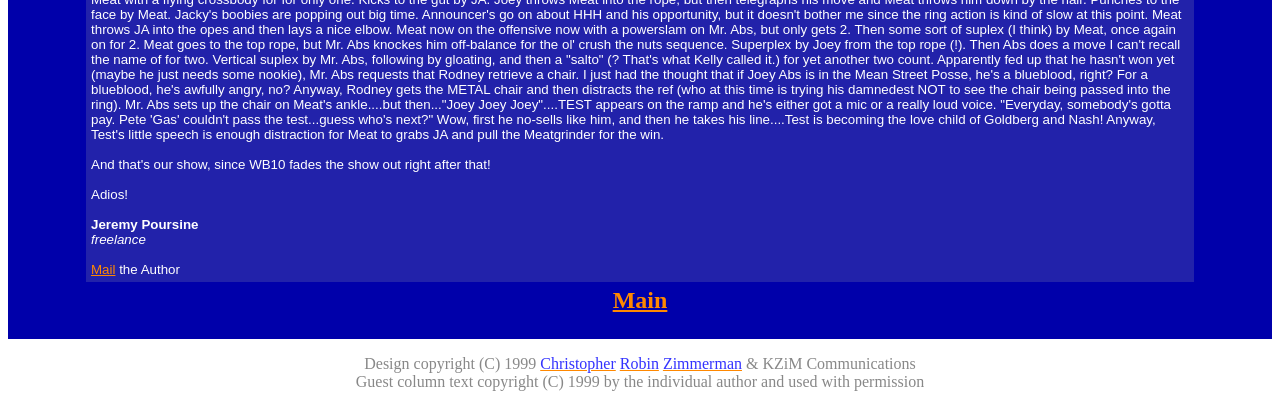Identify the bounding box of the HTML element described here: "Main". Provide the coordinates as four float numbers between 0 and 1: [left, top, right, bottom].

[0.479, 0.718, 0.521, 0.784]